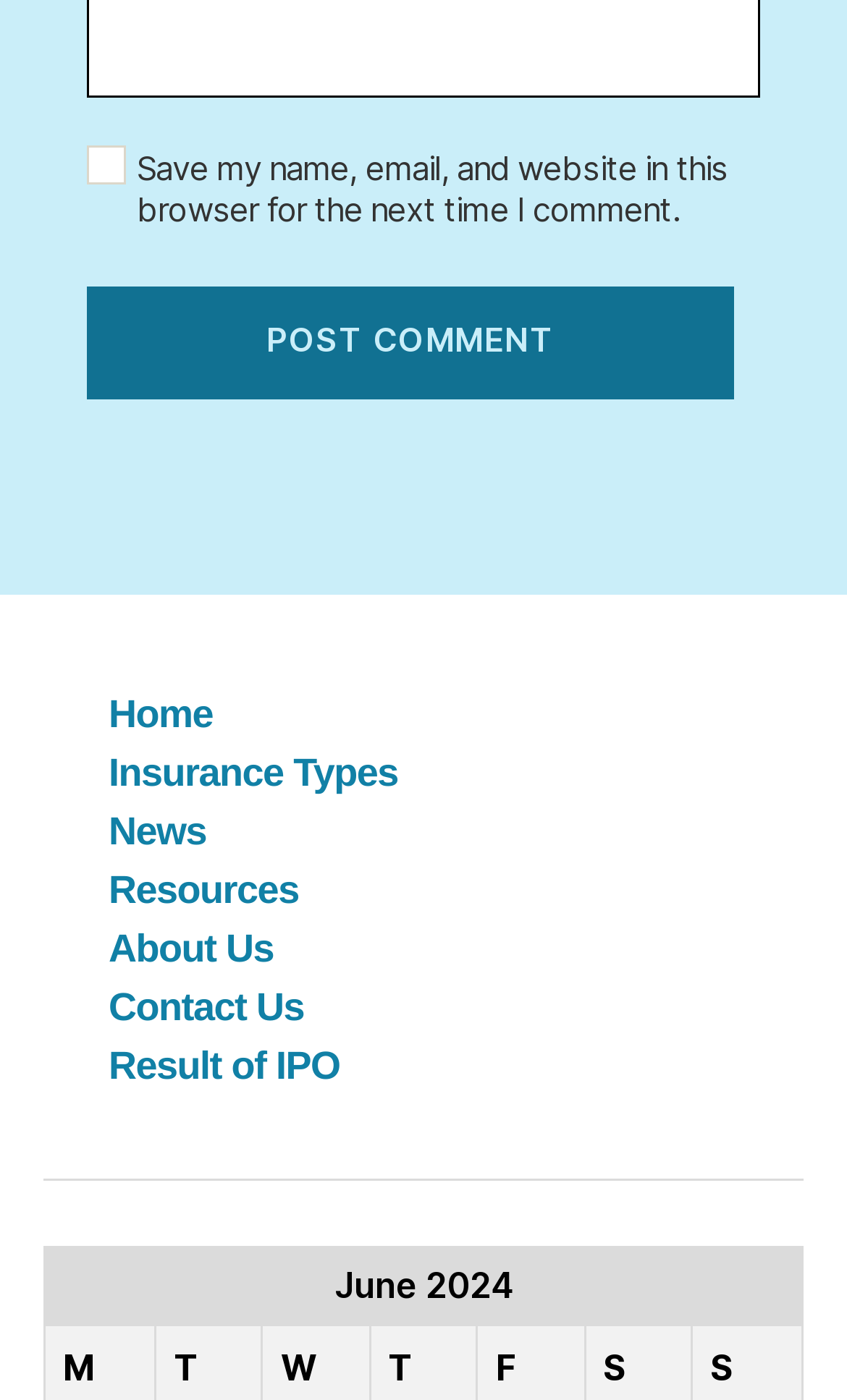Locate the UI element described by Result of IPO and provide its bounding box coordinates. Use the format (top-left x, top-left y, bottom-right x, bottom-right y) with all values as floating point numbers between 0 and 1.

[0.103, 0.73, 0.427, 0.793]